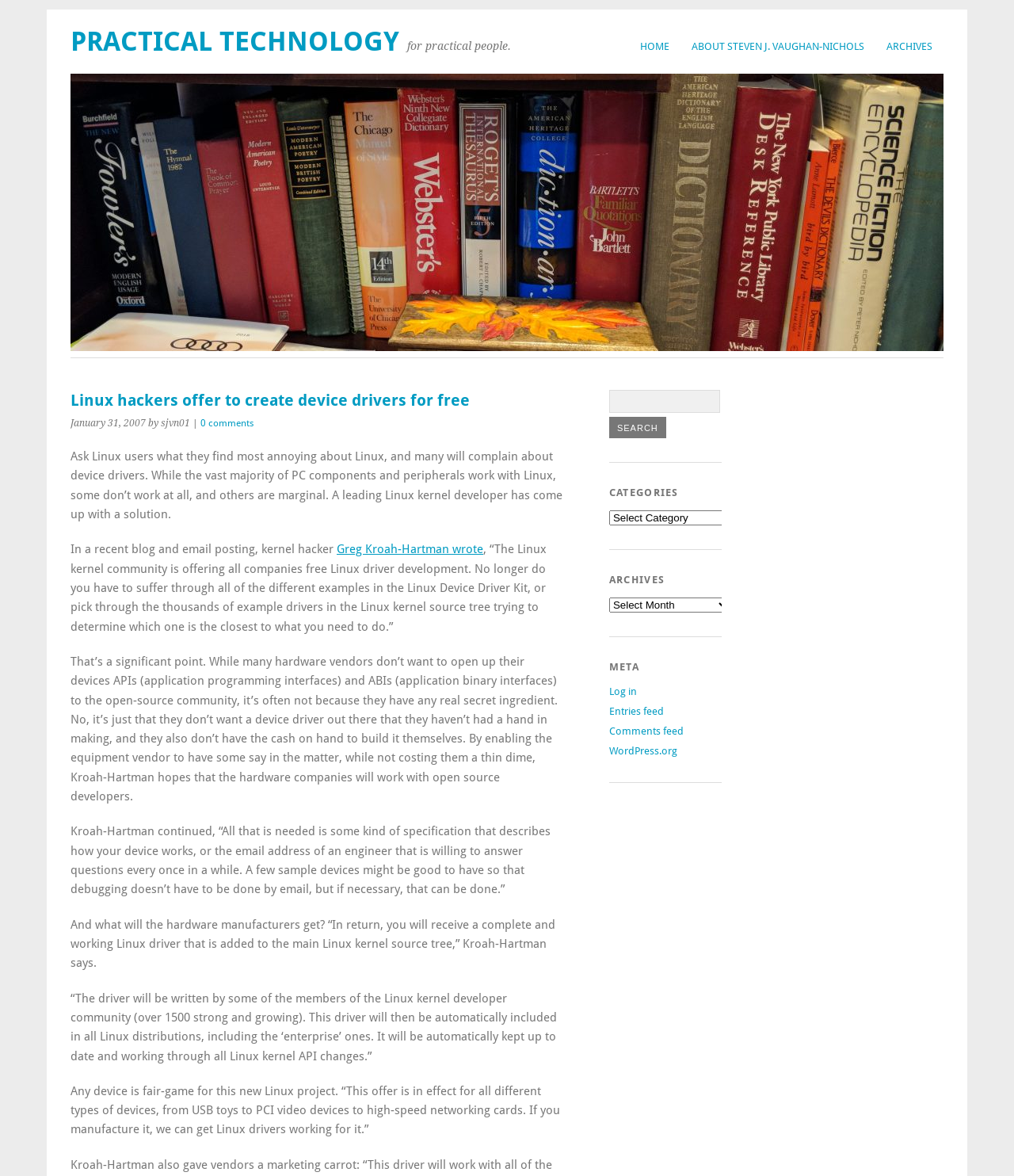Provide a single word or phrase to answer the given question: 
What is the main topic of this webpage?

Linux device drivers